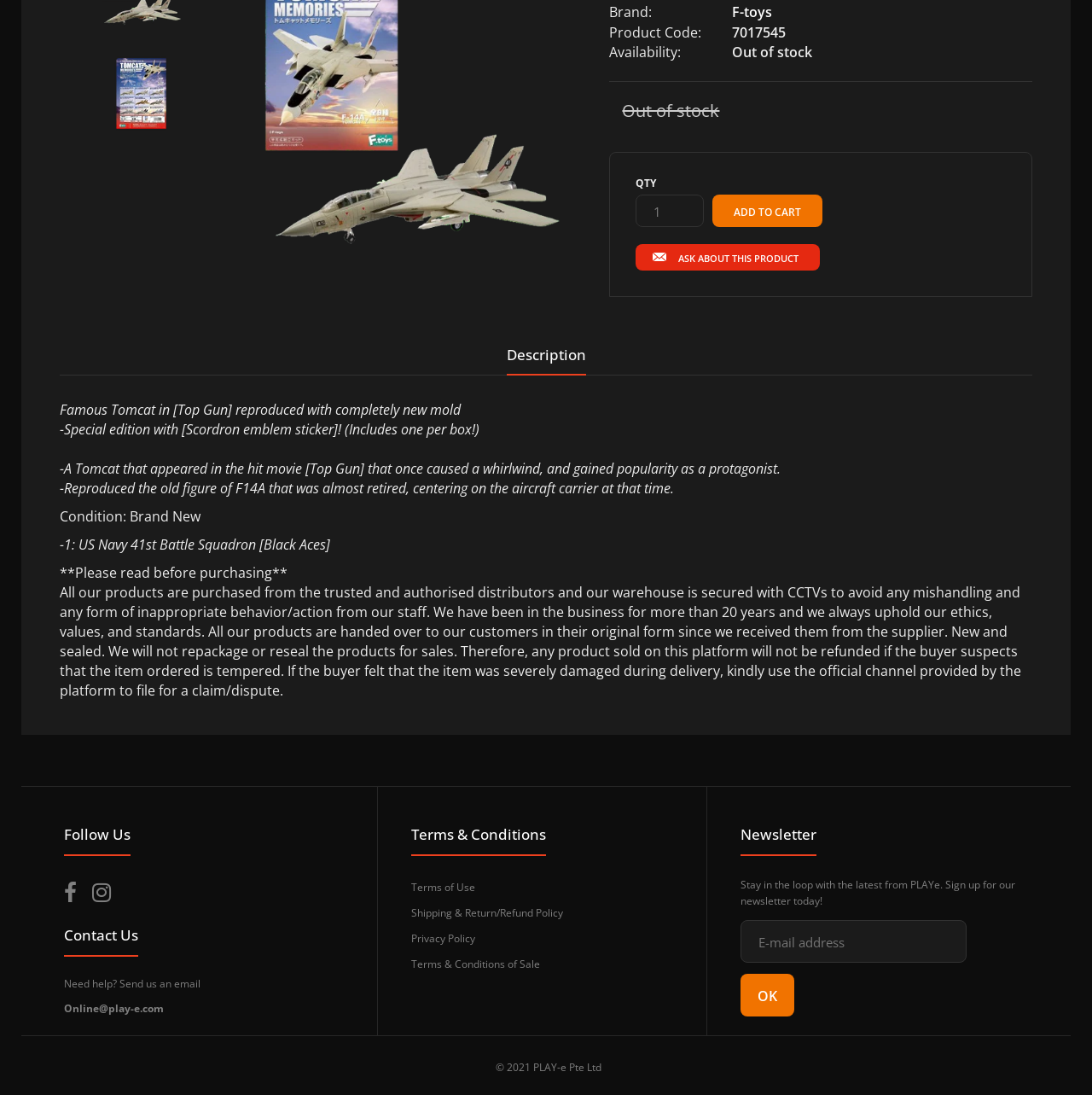Determine the bounding box for the HTML element described here: "Ask about this product". The coordinates should be given as [left, top, right, bottom] with each number being a float between 0 and 1.

[0.582, 0.223, 0.751, 0.247]